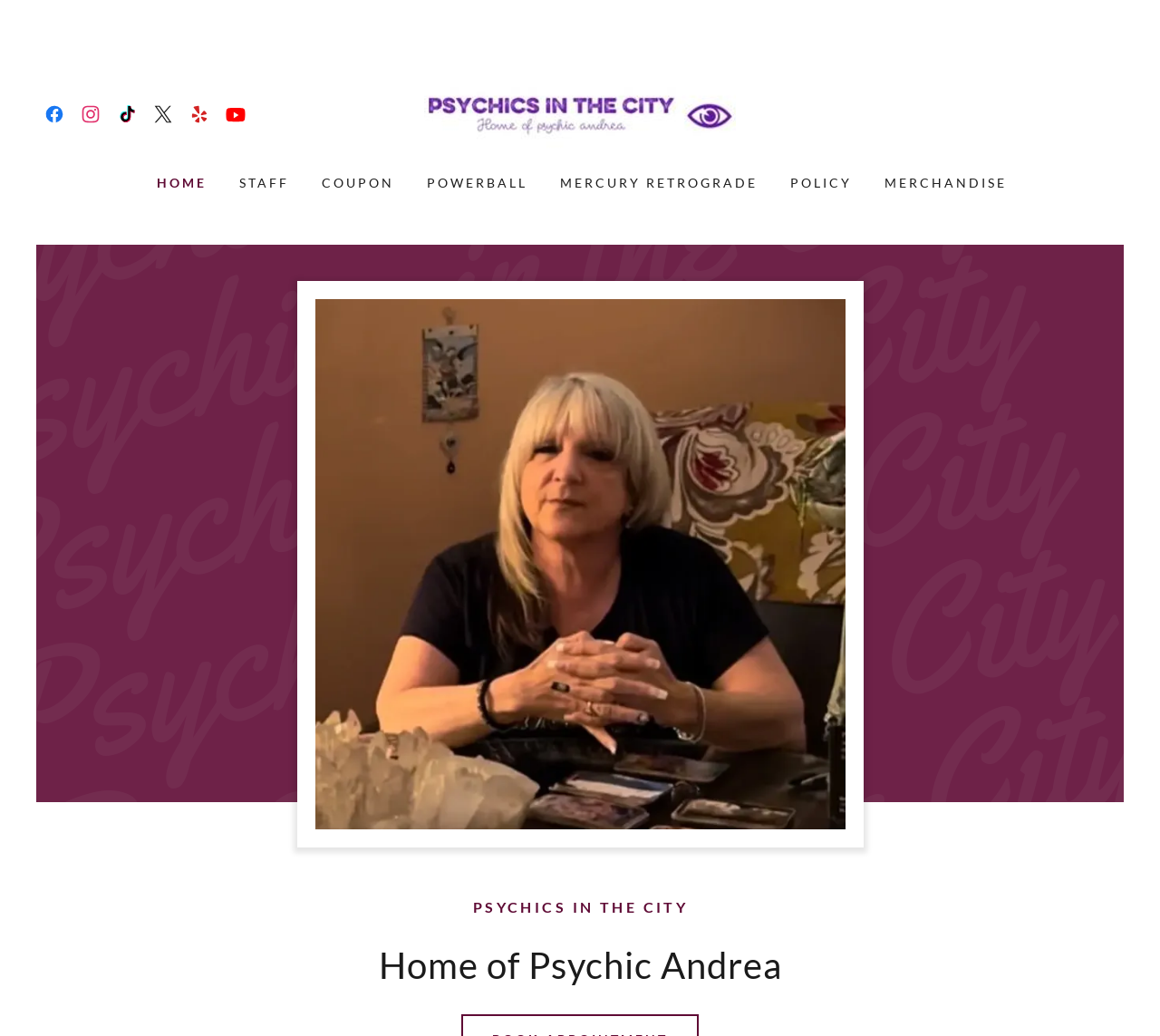Determine the bounding box for the described HTML element: "MERCURY RETROGRADE". Ensure the coordinates are four float numbers between 0 and 1 in the format [left, top, right, bottom].

[0.475, 0.161, 0.658, 0.192]